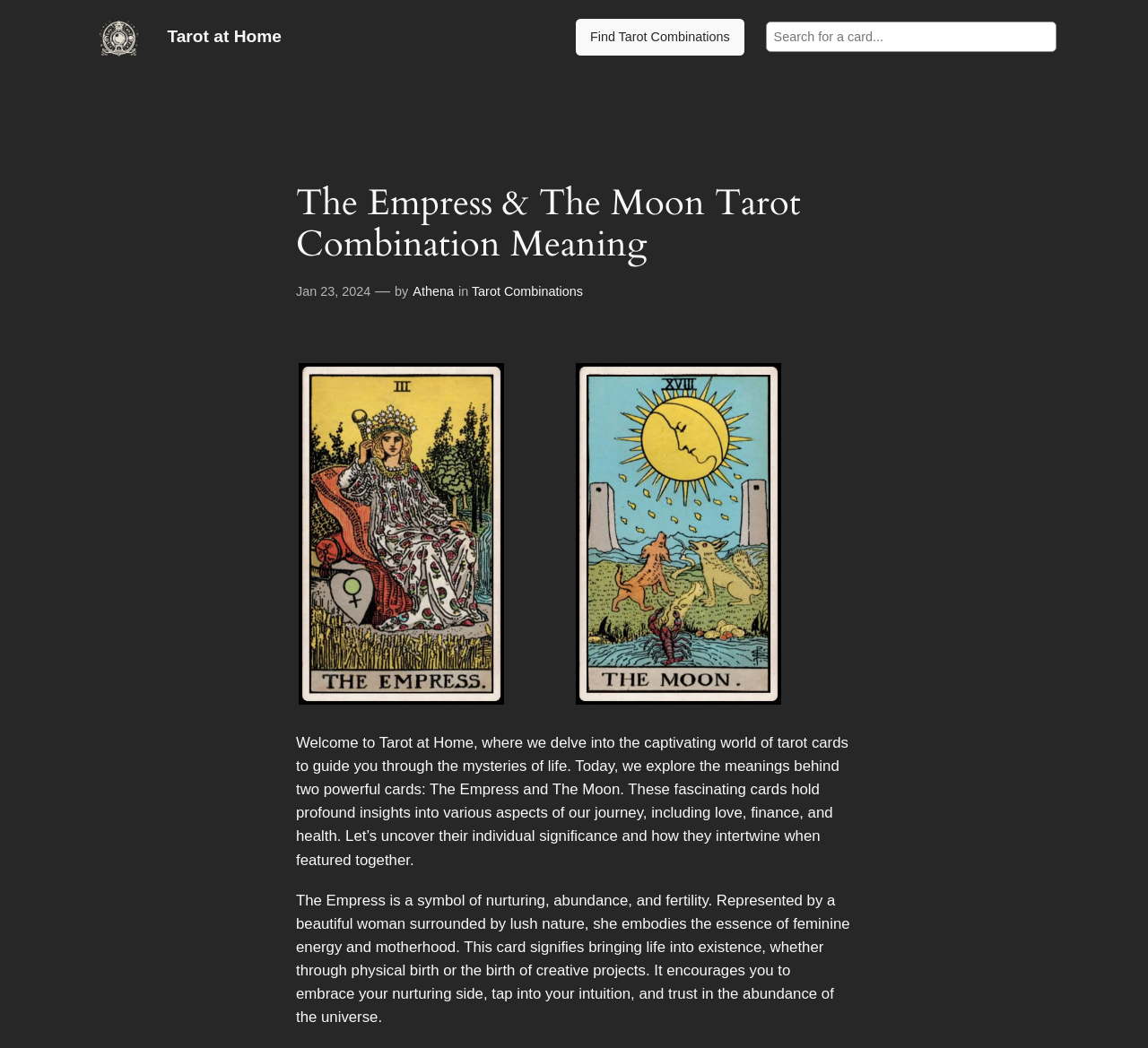Using details from the image, please answer the following question comprehensively:
How many tarot cards are featured in this article?

The article is about the combination of two tarot cards, The Empress and The Moon, which are displayed as images in the webpage.